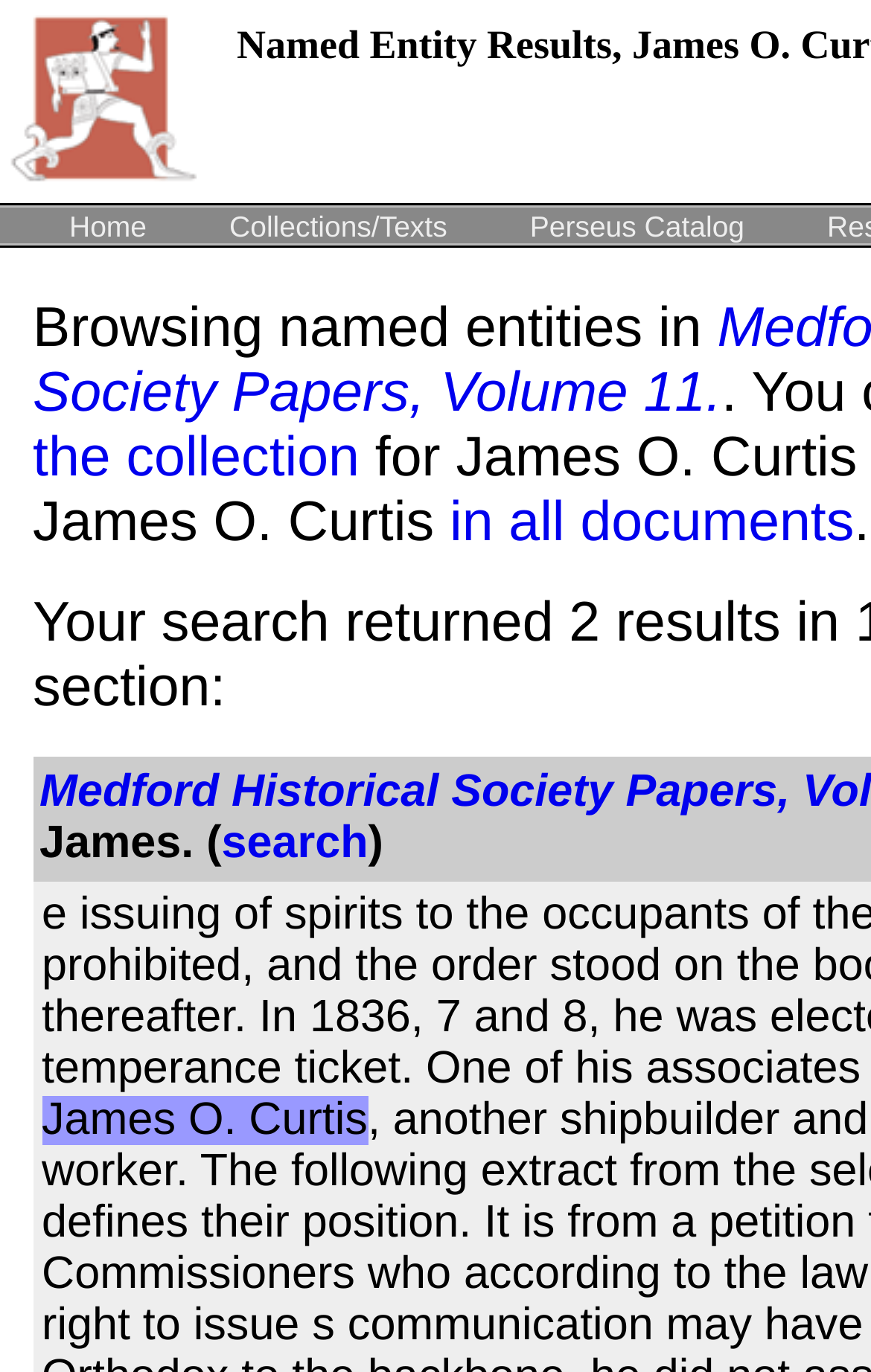Analyze the image and deliver a detailed answer to the question: What is the default search scope?

I found a link element with the text 'in all documents' which suggests that this is the default search scope. This link is located below the static text 'Browsing named entities in', which further supports this conclusion.